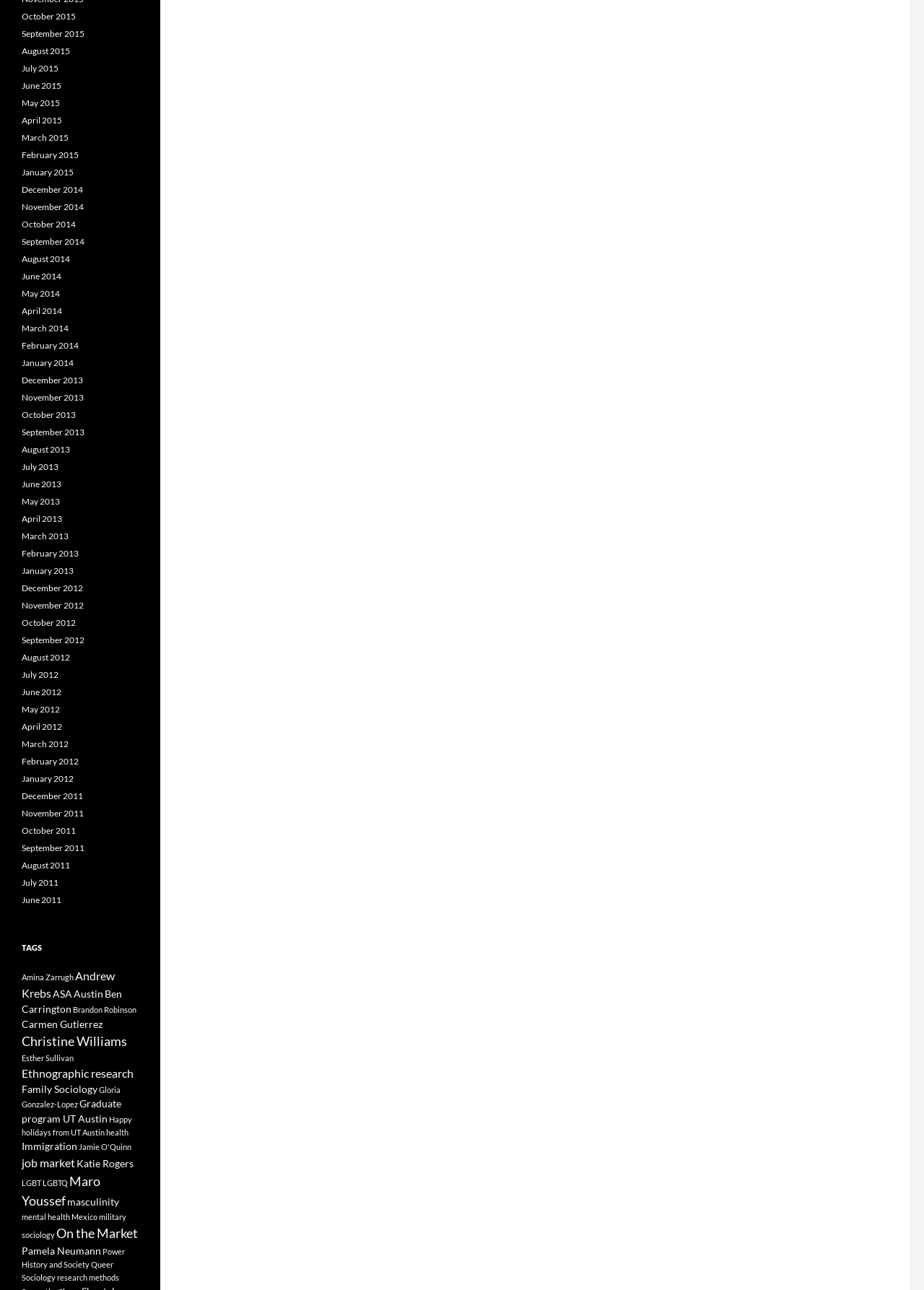Please provide a comprehensive response to the question below by analyzing the image: 
How many months are listed in 2015?

I looked at the list of links and found that all 12 months of 2015 are listed, from January 2015 to December 2015.